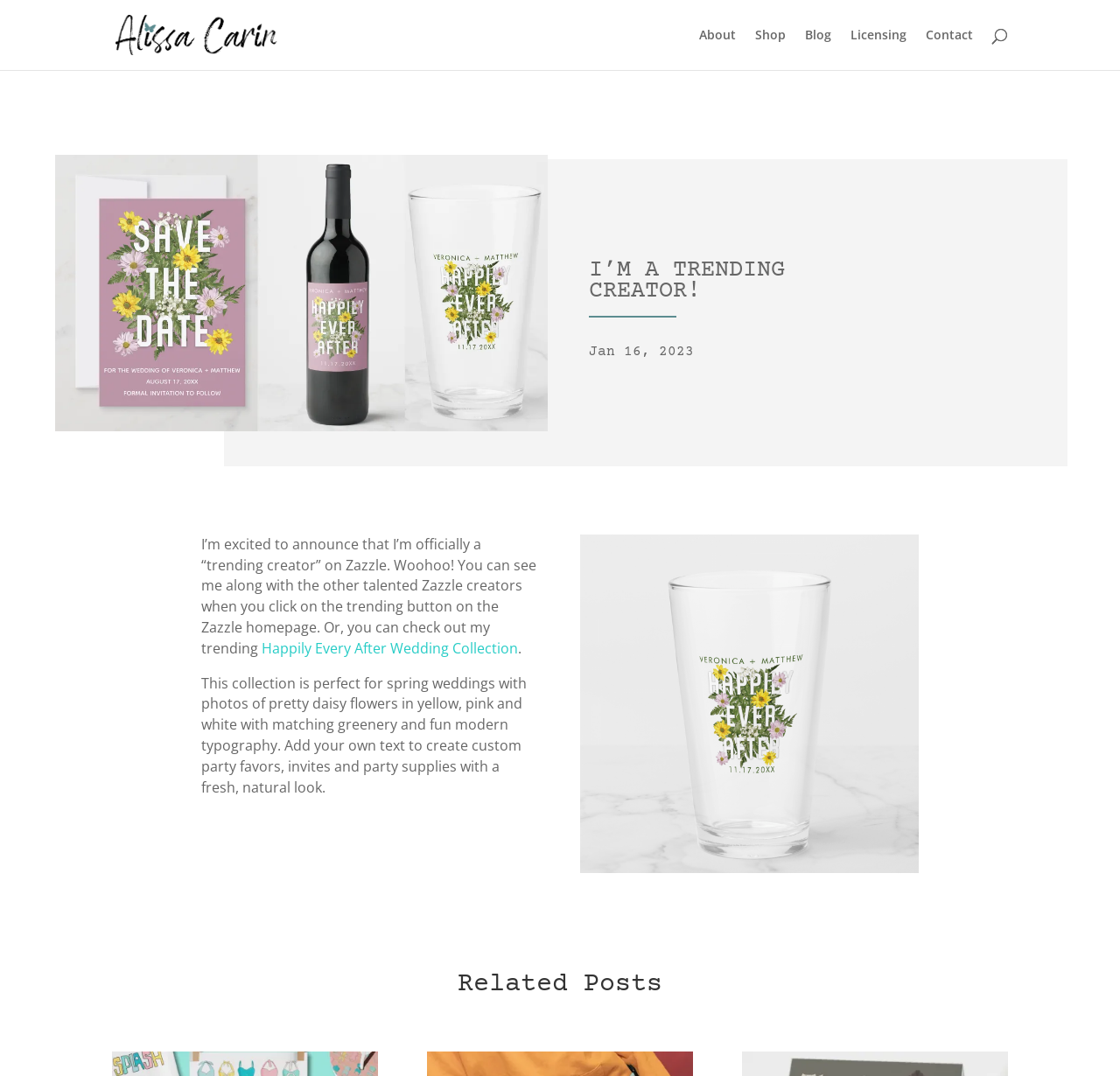How many links are in the top navigation menu?
Provide a detailed answer to the question, using the image to inform your response.

The top navigation menu can be found at the top of the webpage, and it contains links to 'About', 'Shop', 'Blog', 'Licensing', and 'Contact'. Therefore, there are 5 links in the top navigation menu.